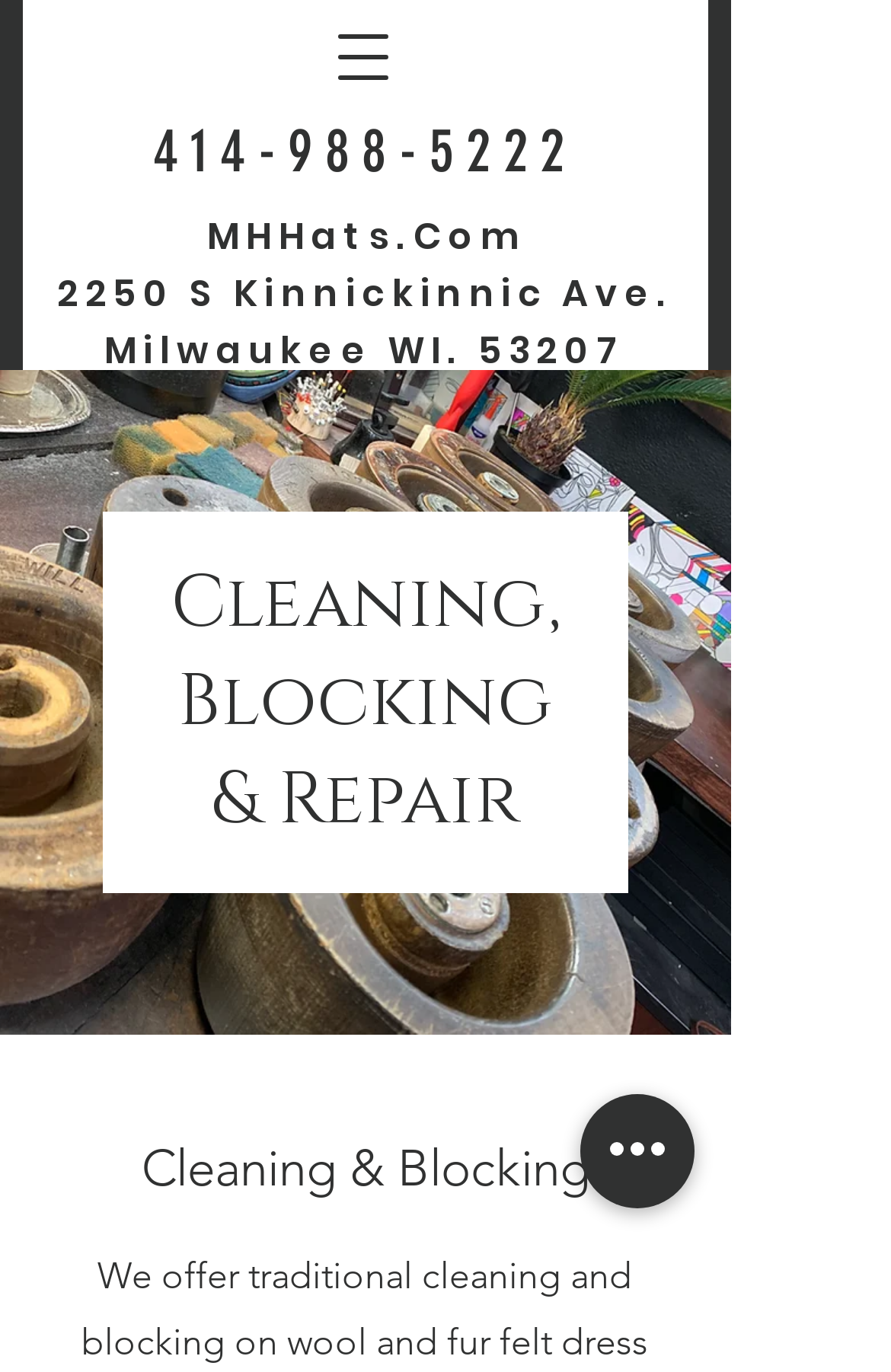What is the main service offered by MHHats.com?
Please answer the question as detailed as possible based on the image.

I found the main service by looking at the heading element that contains the text 'Cleaning, Blocking & Repair', which is a prominent element on the webpage and likely represents the main service offered by the company.